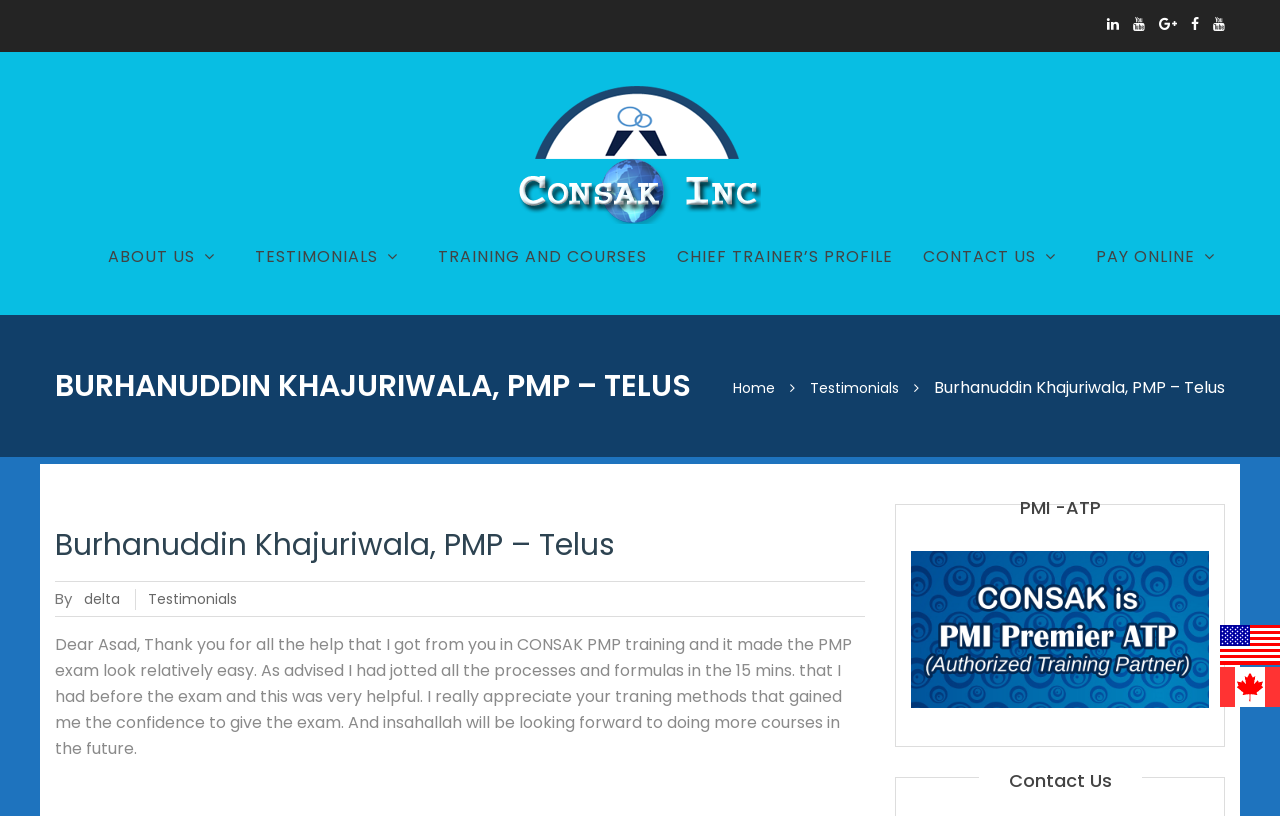Please locate the UI element described by "Braintree Payment Cart" and provide its bounding box coordinates.

[0.781, 0.462, 0.957, 0.519]